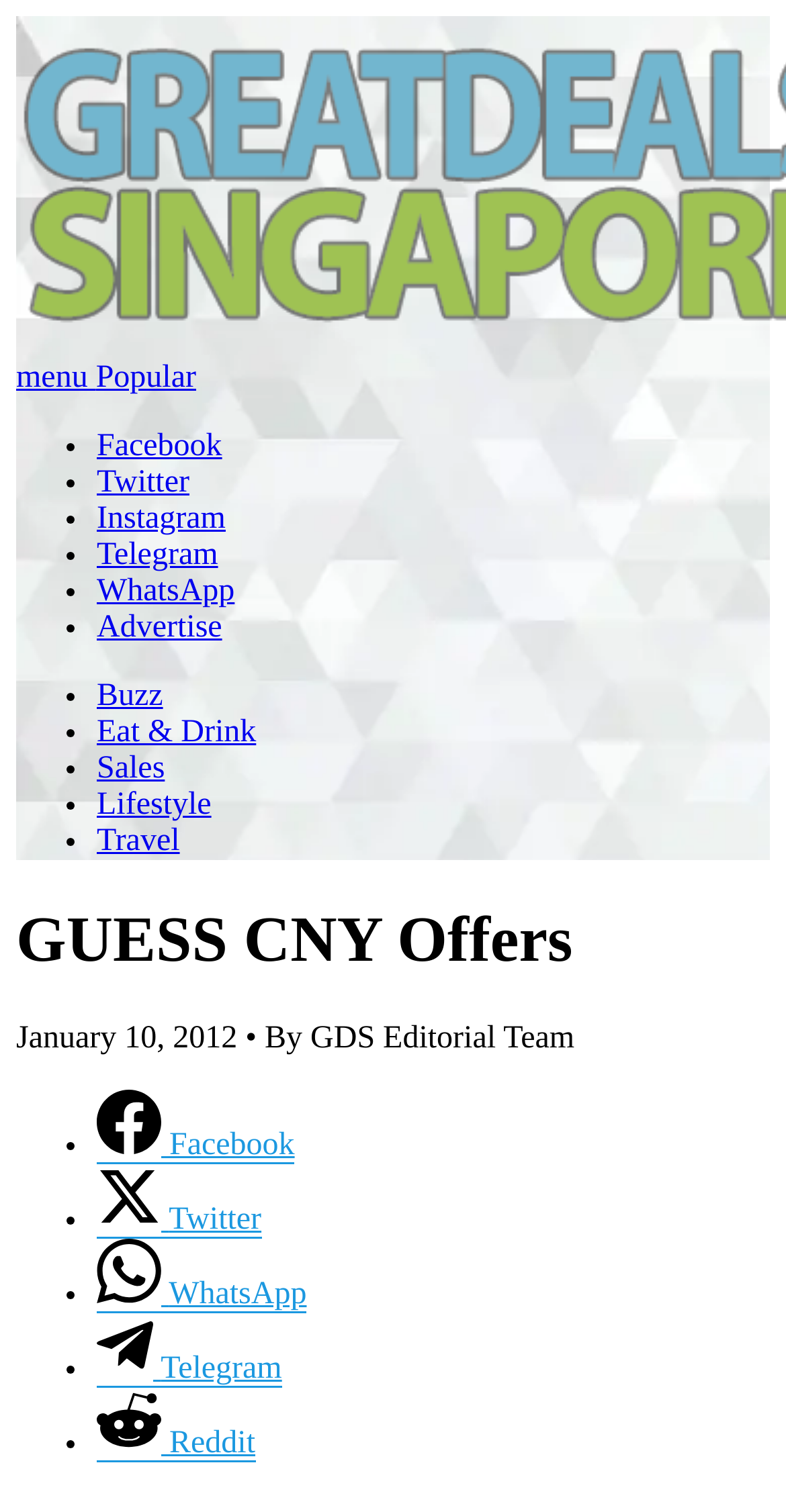Bounding box coordinates are specified in the format (top-left x, top-left y, bottom-right x, bottom-right y). All values are floating point numbers bounded between 0 and 1. Please provide the bounding box coordinate of the region this sentence describes: Twitter

[0.123, 0.308, 0.241, 0.33]